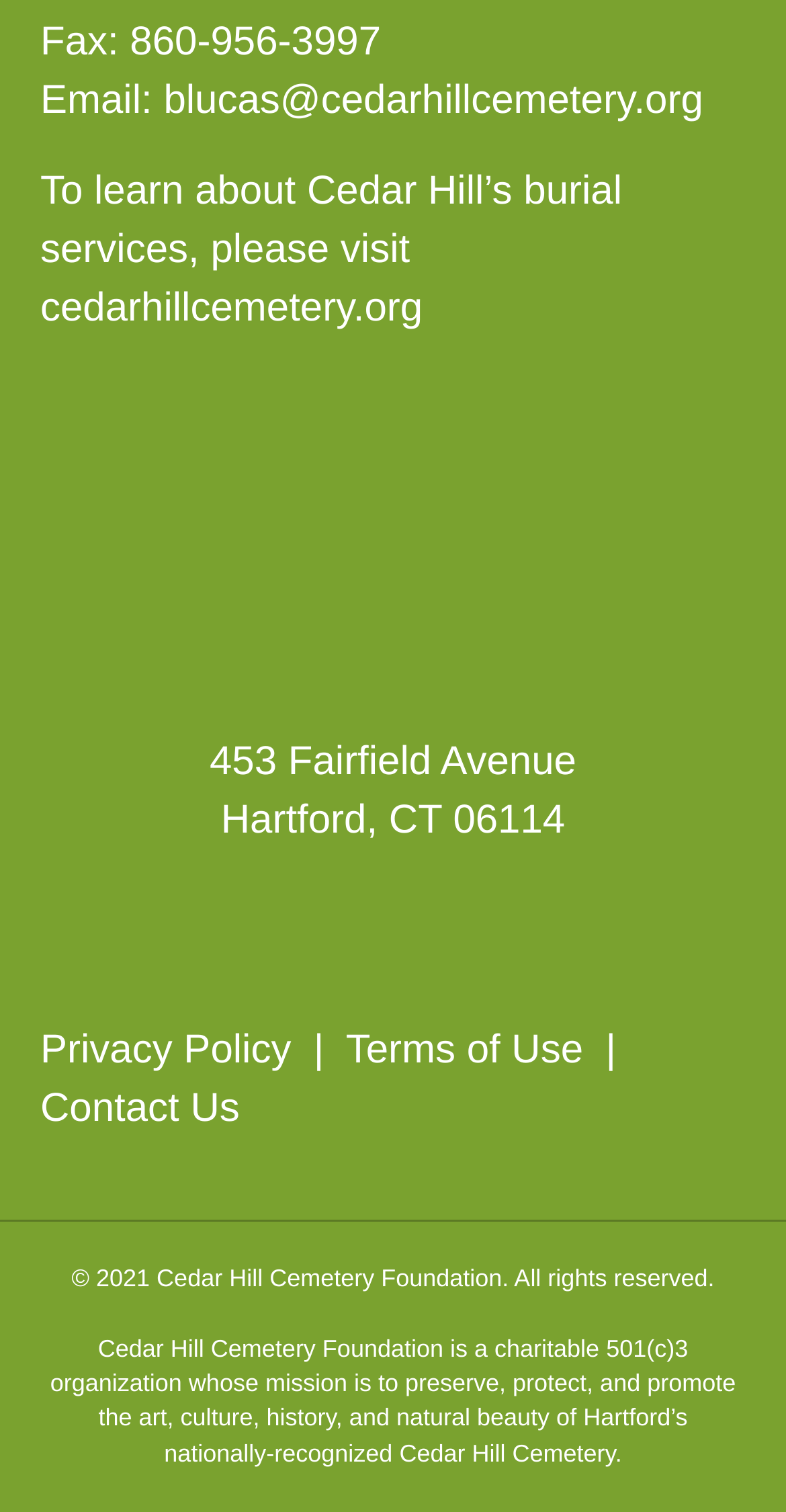What is the address of Cedar Hill Cemetery?
Look at the image and respond with a single word or a short phrase.

453 Fairfield Avenue, Hartford, CT 06114